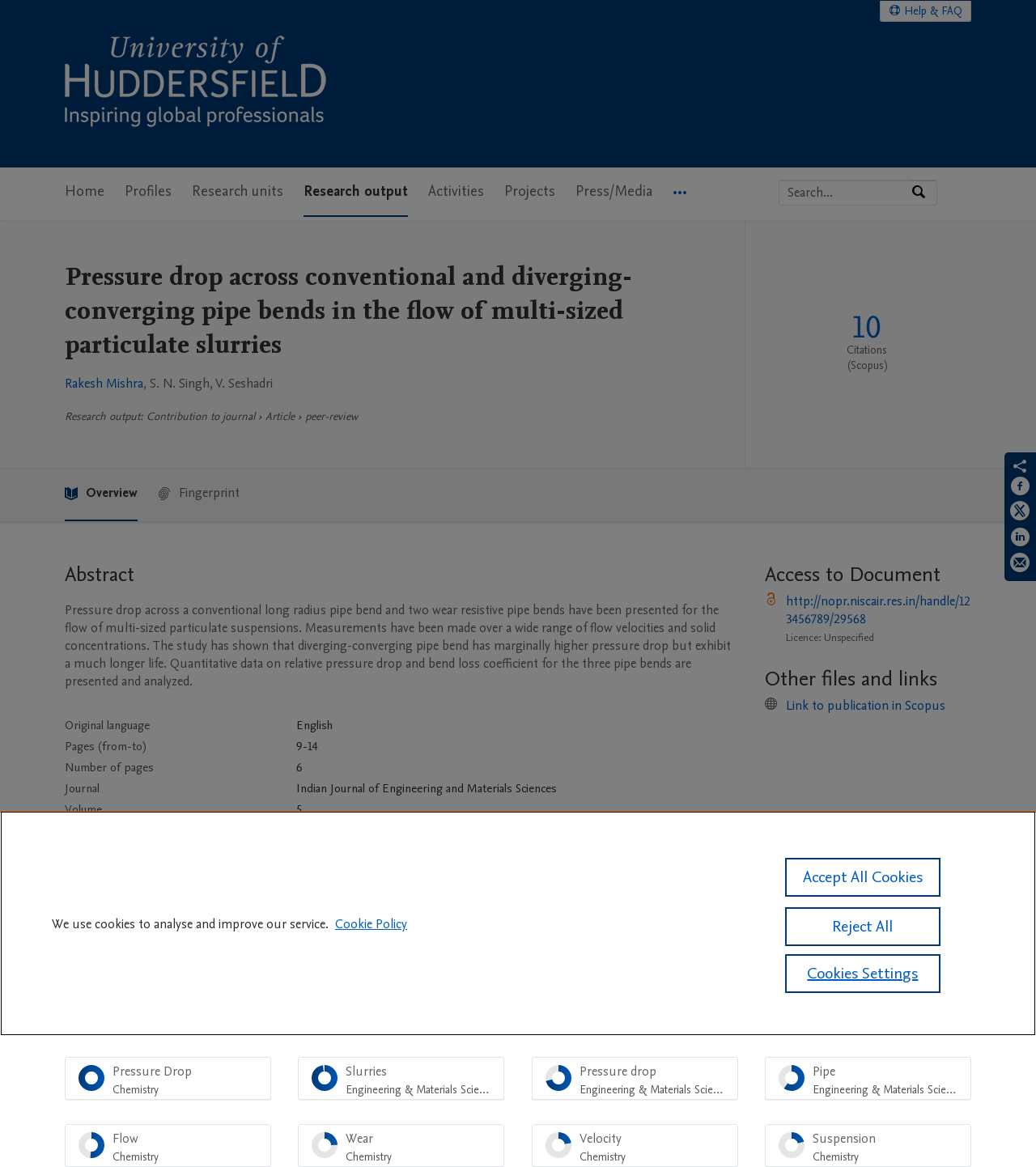Indicate the bounding box coordinates of the element that must be clicked to execute the instruction: "View publication metrics". The coordinates should be given as four float numbers between 0 and 1, i.e., [left, top, right, bottom].

[0.719, 0.188, 0.93, 0.4]